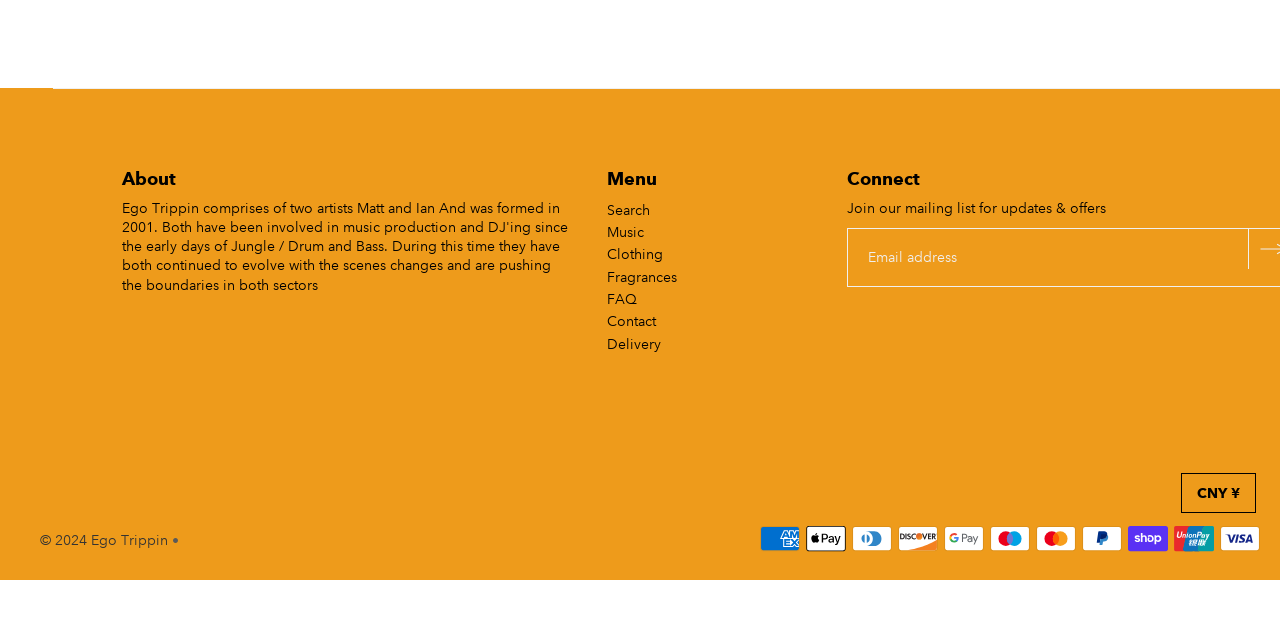Please find the bounding box coordinates (top-left x, top-left y, bottom-right x, bottom-right y) in the screenshot for the UI element described as follows: © 2024 Ego Trippin

[0.031, 0.829, 0.131, 0.857]